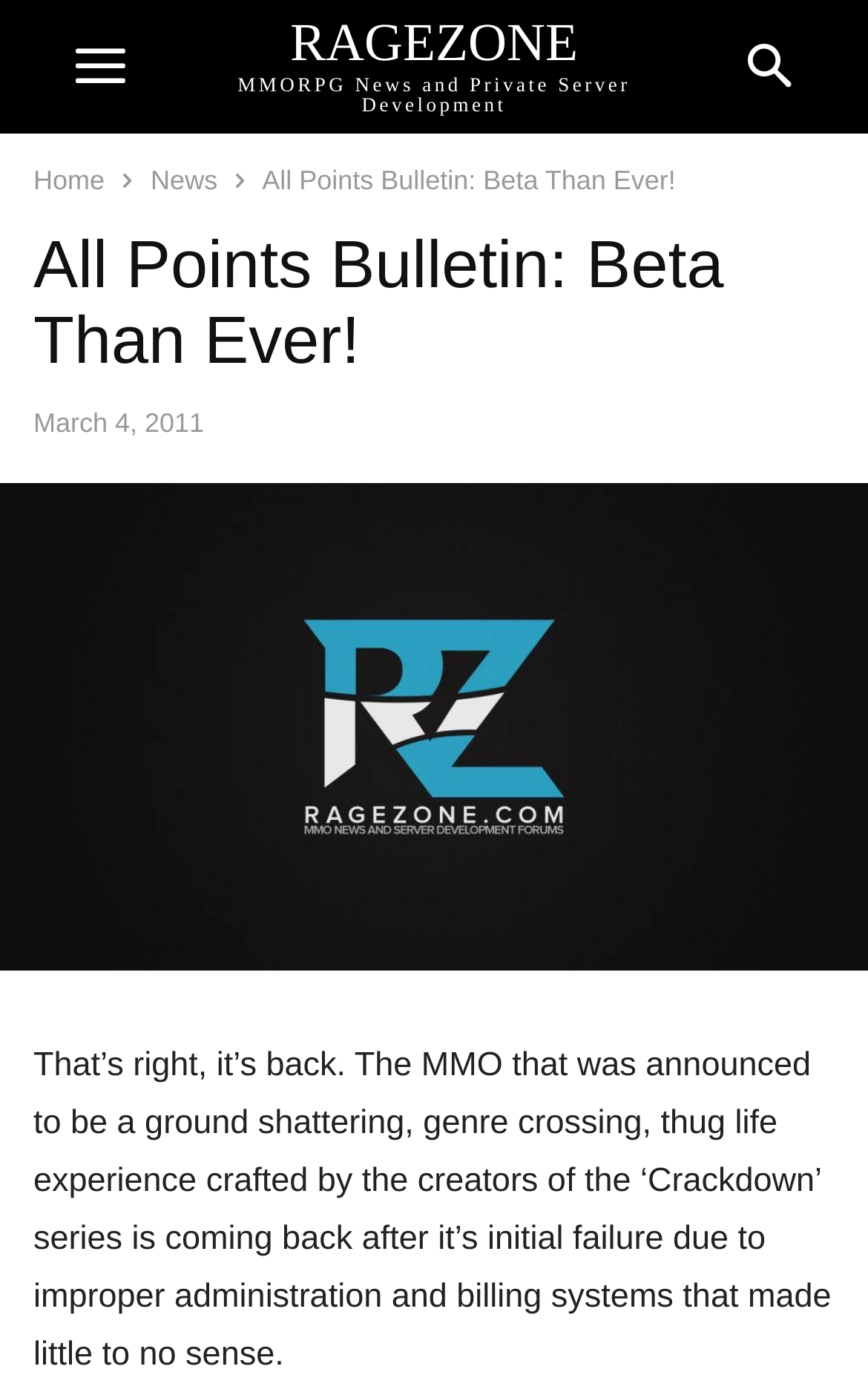What is the title or heading displayed on the webpage?

All Points Bulletin: Beta Than Ever!